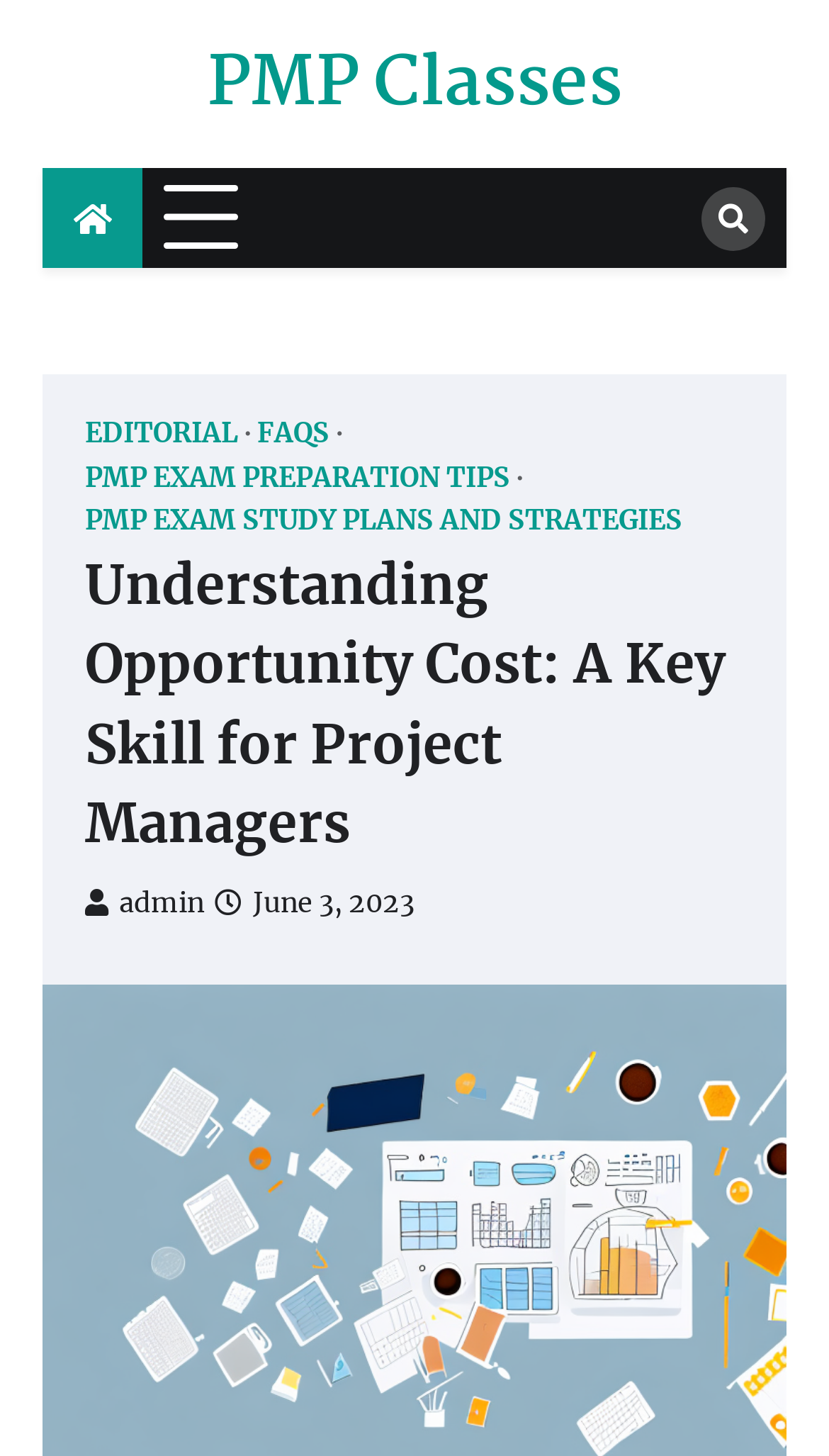Using the provided description: "PMP Exam Preparation Tips", find the bounding box coordinates of the corresponding UI element. The output should be four float numbers between 0 and 1, in the format [left, top, right, bottom].

[0.103, 0.316, 0.631, 0.338]